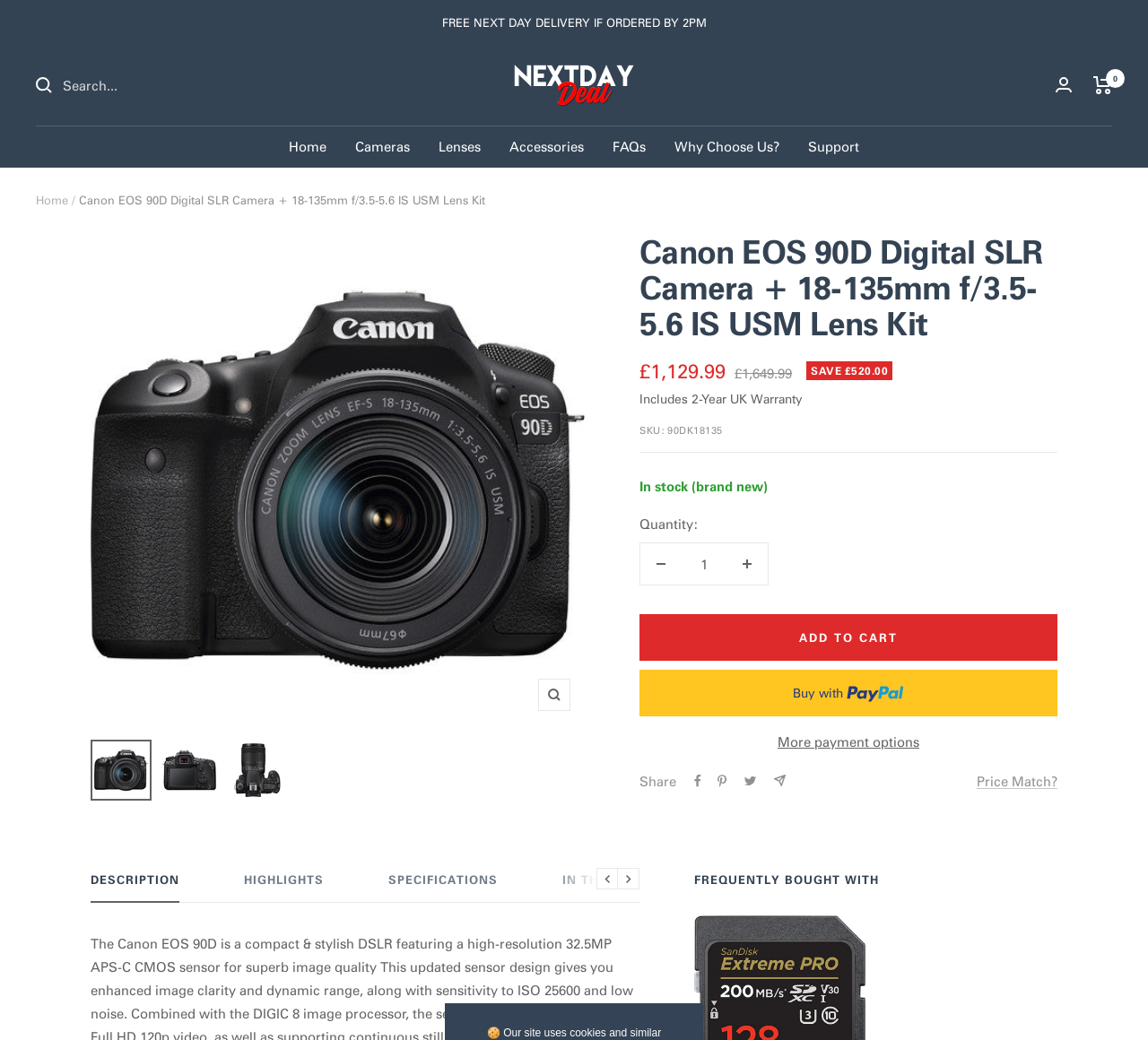What is the warranty period for this product?
Use the information from the image to give a detailed answer to the question.

The warranty period for this product can be found in the product information section, where it is listed as 'Includes 2-Year UK Warranty'.